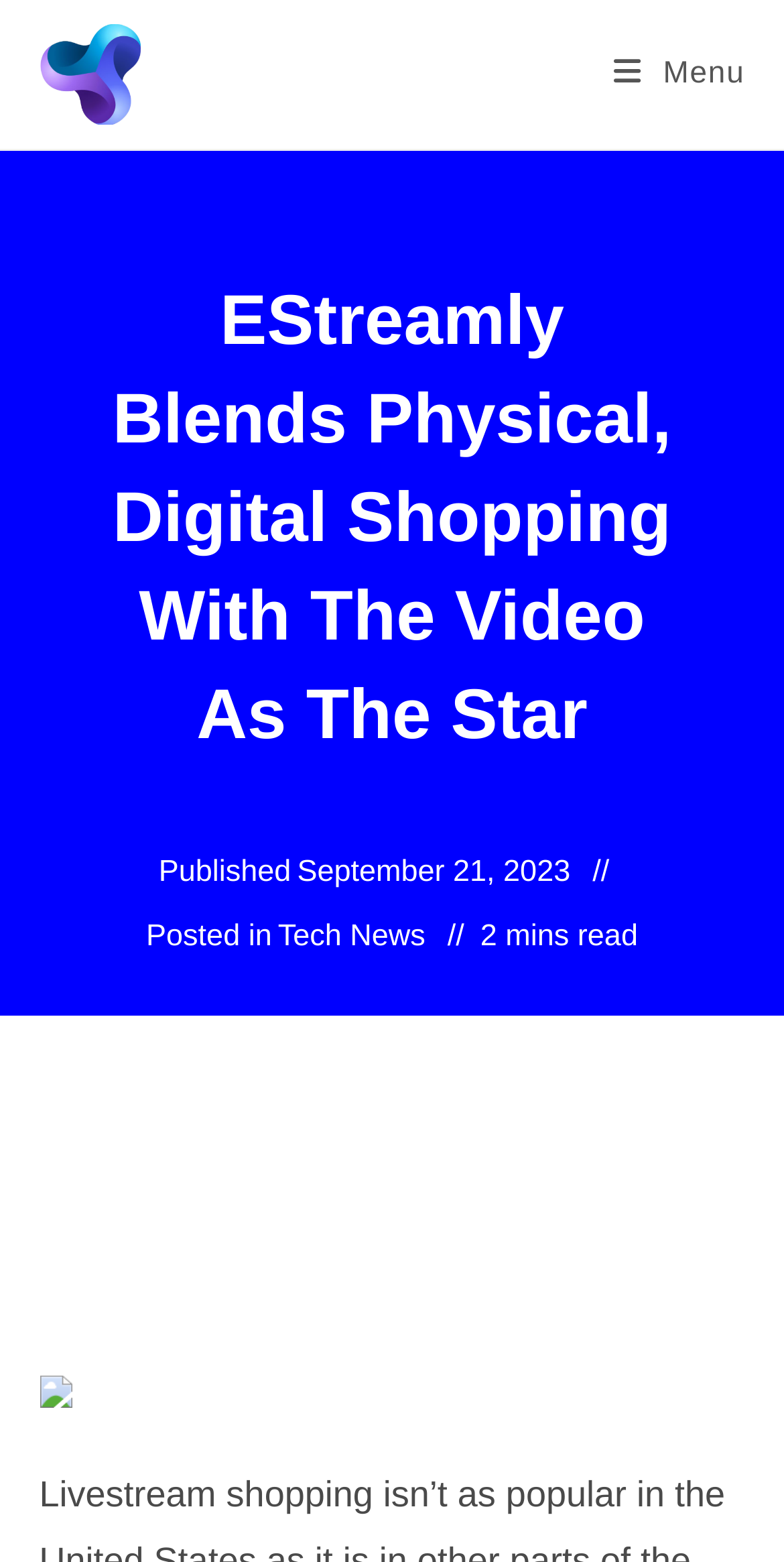What is the category of the article?
Ensure your answer is thorough and detailed.

The category of the article can be found in the link 'Tech News' which is located near the static text 'Posted in'.